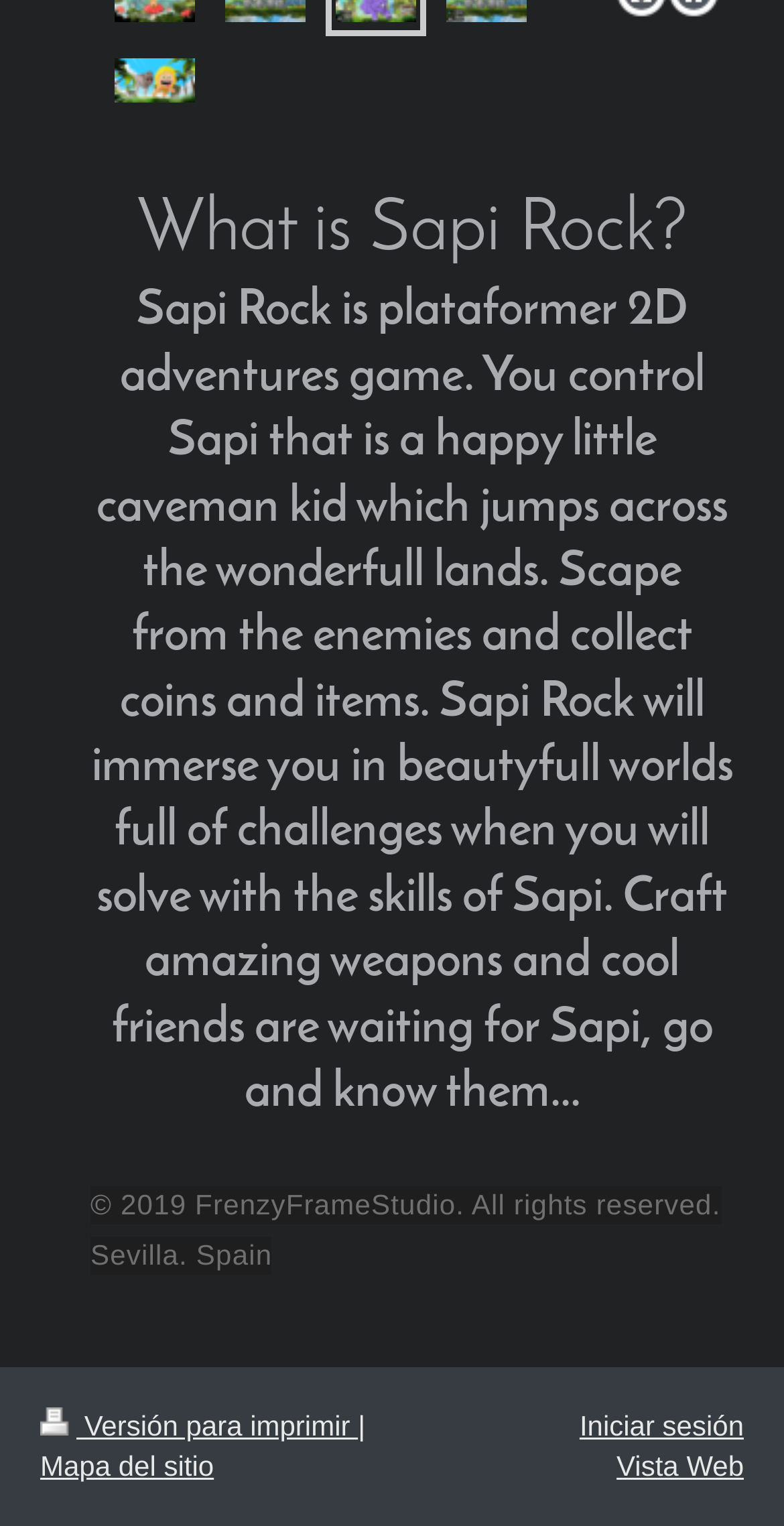Given the element description: "Mapa del sitio", predict the bounding box coordinates of the UI element it refers to, using four float numbers between 0 and 1, i.e., [left, top, right, bottom].

[0.051, 0.949, 0.273, 0.971]